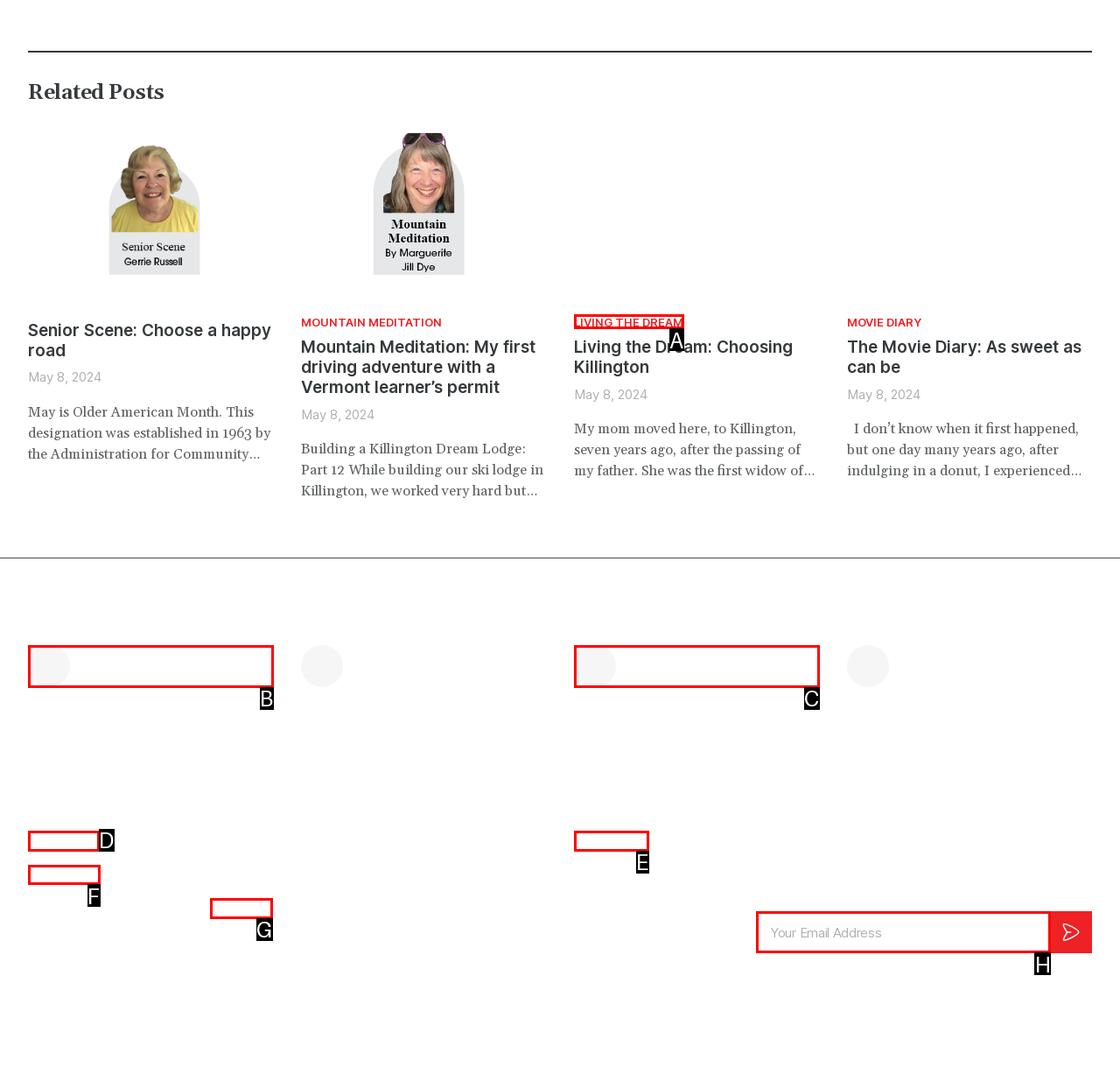Indicate the HTML element to be clicked to accomplish this task: Subscribe to the 'Mountain Times Newsletter' Respond using the letter of the correct option.

H